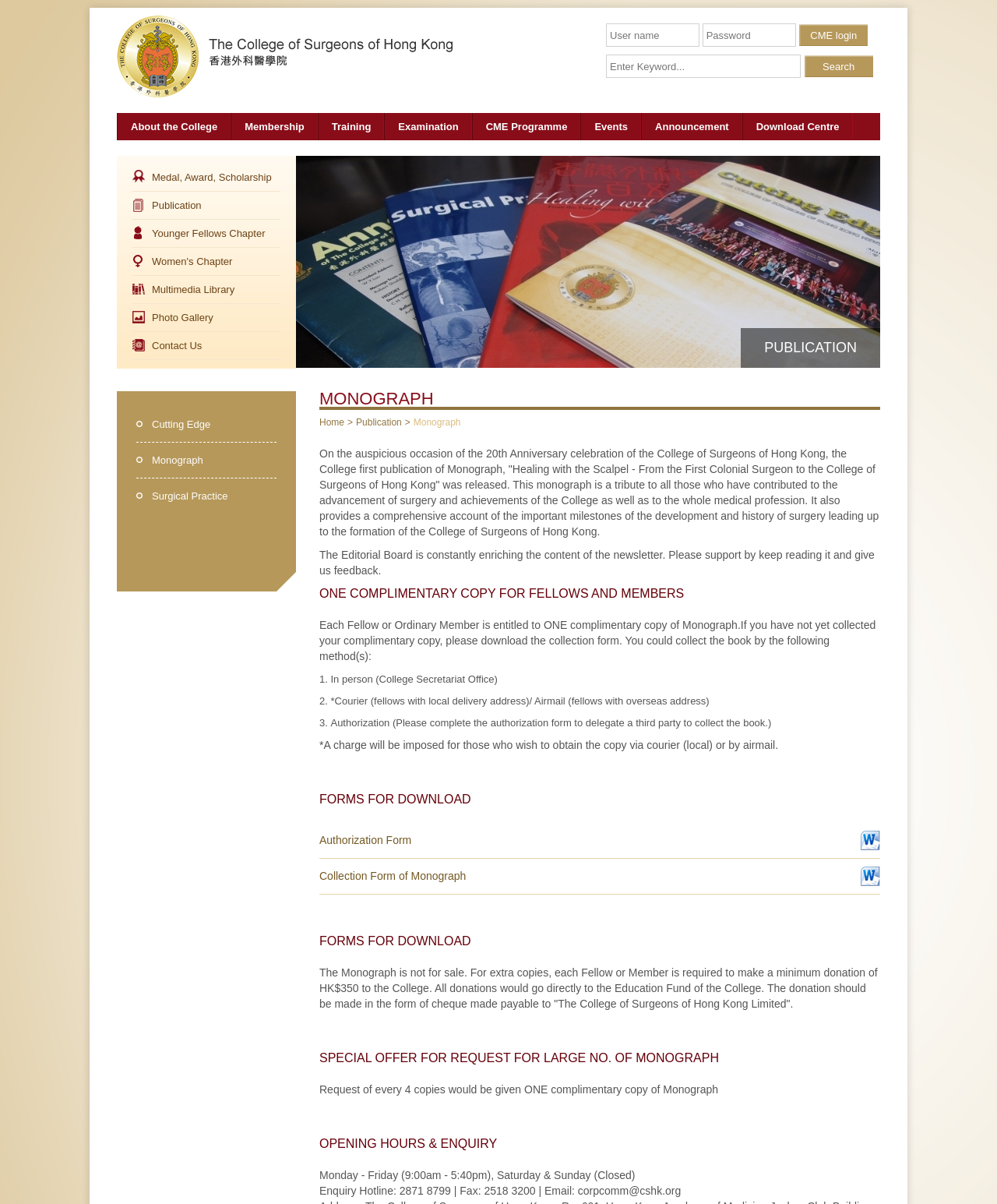How can fellows or members obtain a complimentary copy of the monograph?
Based on the image, answer the question with as much detail as possible.

According to the webpage, each fellow or member is entitled to one complimentary copy of the monograph, and they can obtain it by downloading the collection form and following the instructions.